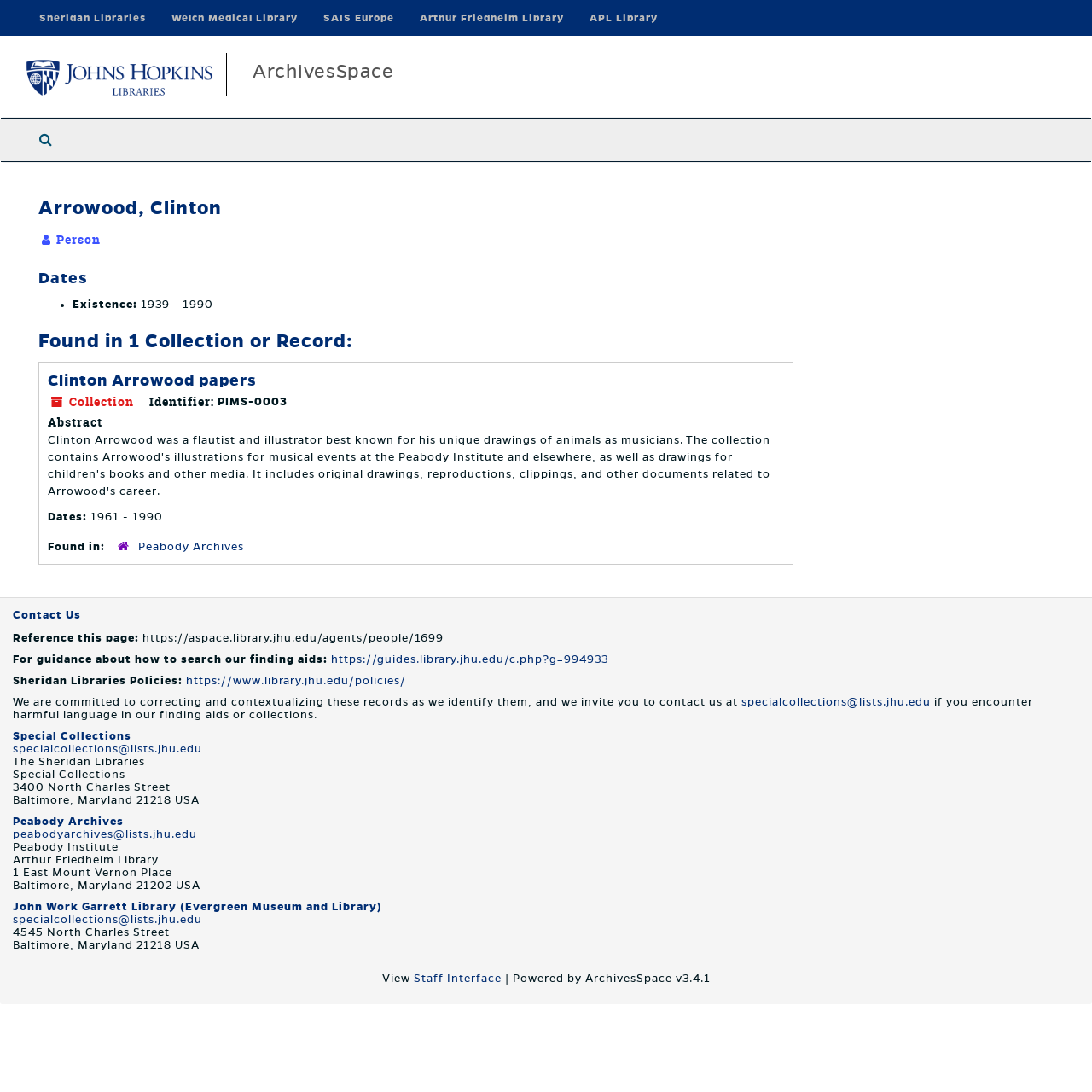Please identify the coordinates of the bounding box for the clickable region that will accomplish this instruction: "Search The Archives".

[0.024, 0.109, 0.06, 0.148]